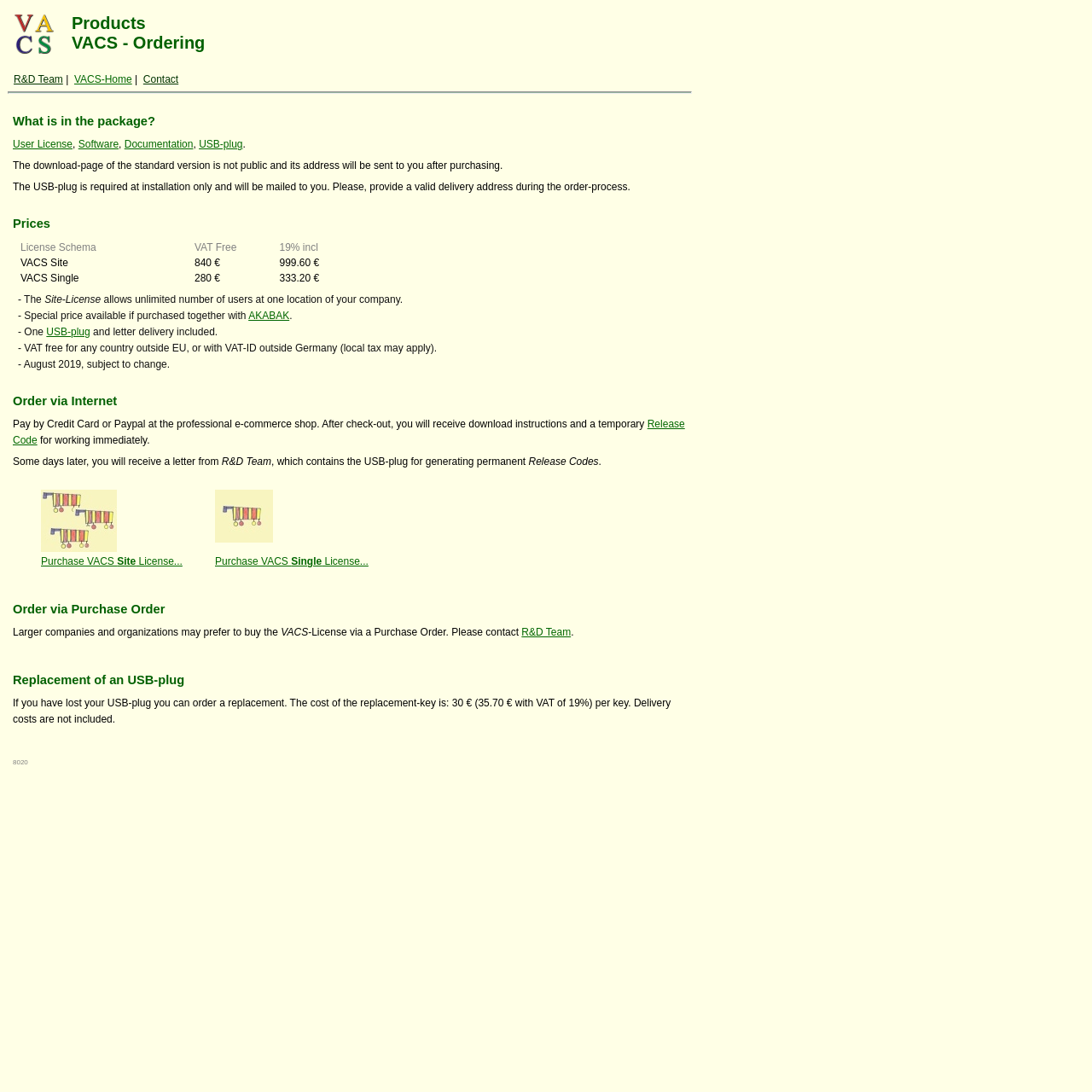Give an in-depth explanation of the webpage layout and content.

The webpage is about ordering VACS, a software product. At the top, there is a table with three columns, containing links to "R&D Team", "VACS-Home", and "Contact". Below this table, there is a heading "What is in the package?" followed by a list of items, including "User License", "Software", "Documentation", and "USB-plug". 

Next, there is a section about prices, with a table displaying two types of licenses: "VACS Site" and "VACS Single", along with their prices. The prices are shown in two columns, one for "VAT Free" and the other for "19% incl". 

Following the prices section, there are several paragraphs of text describing the licenses, including information about the Site-License, special prices, and VAT. 

The webpage then moves on to the topic of ordering, with a heading "Order via Internet". This section explains that users can pay by credit card or PayPal and will receive download instructions and a temporary Release Code. 

Below this, there are two buttons, one for purchasing a VACS Site License and the other for purchasing a VACS Single License. 

The next section is about ordering via a Purchase Order, which is suitable for larger companies and organizations. 

Finally, there is a section about replacing a lost USB-plug, which can be ordered for a fee of 30 € (or 35.70 € with VAT).